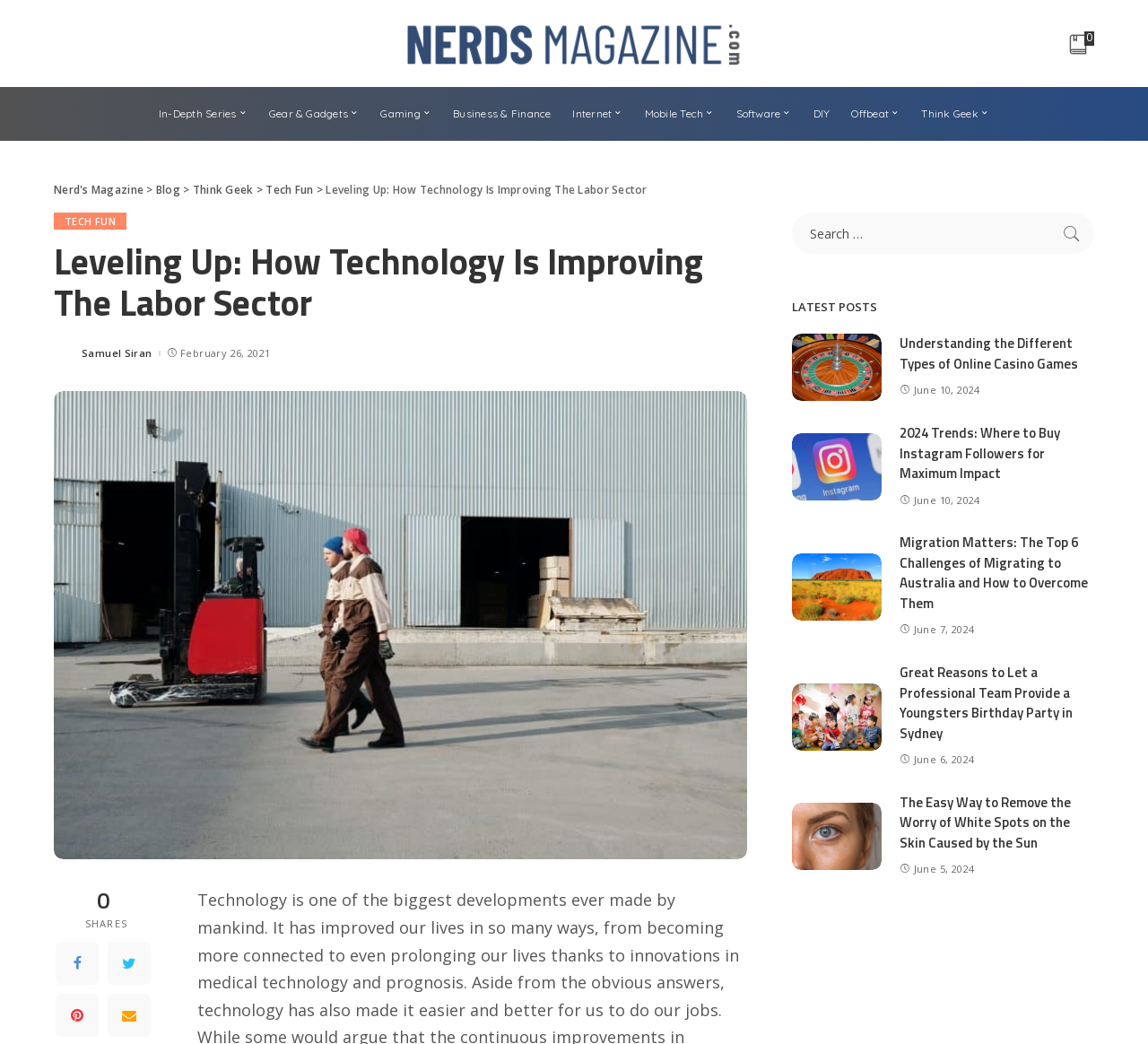Using the provided element description: "Architecture Project Topics and Materials", determine the bounding box coordinates of the corresponding UI element in the screenshot.

None